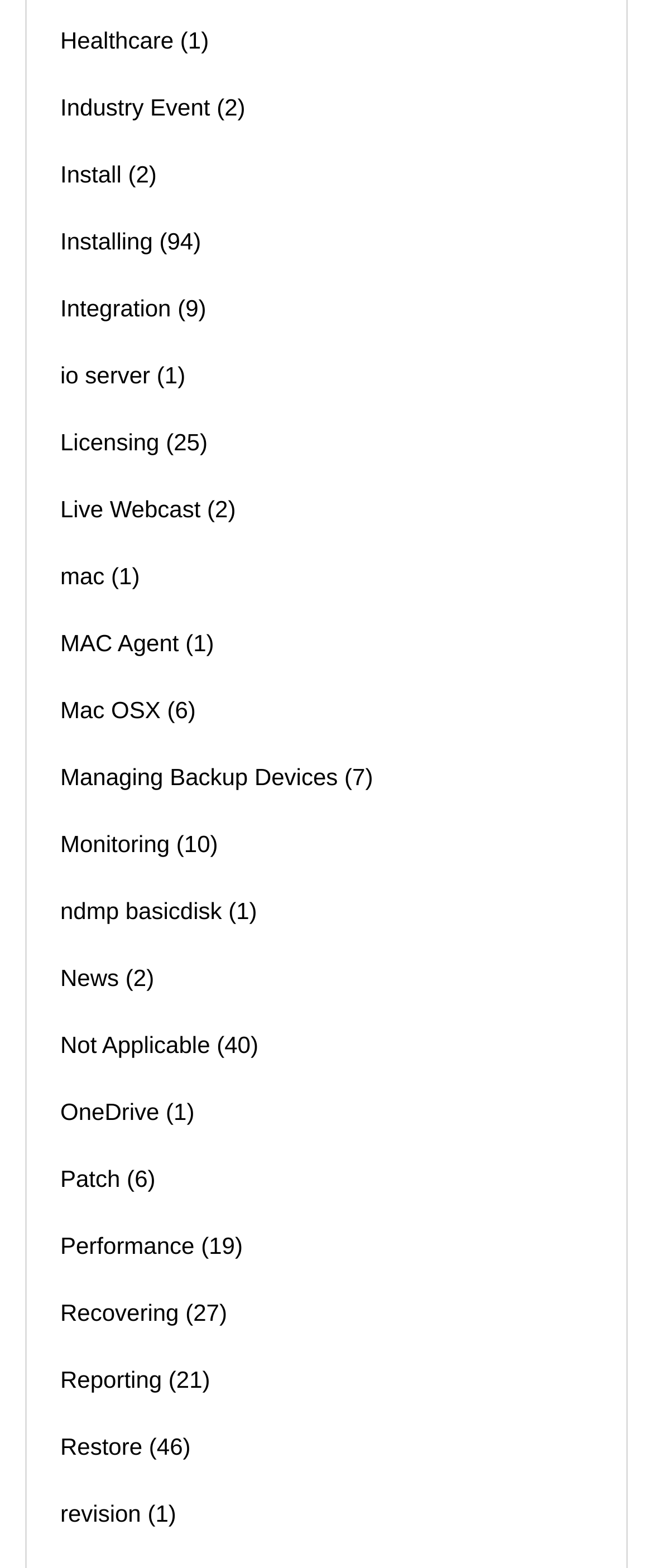Pinpoint the bounding box coordinates of the clickable area necessary to execute the following instruction: "View 25 topics". The coordinates should be given as four float numbers between 0 and 1, namely [left, top, right, bottom].

[0.266, 0.273, 0.306, 0.29]